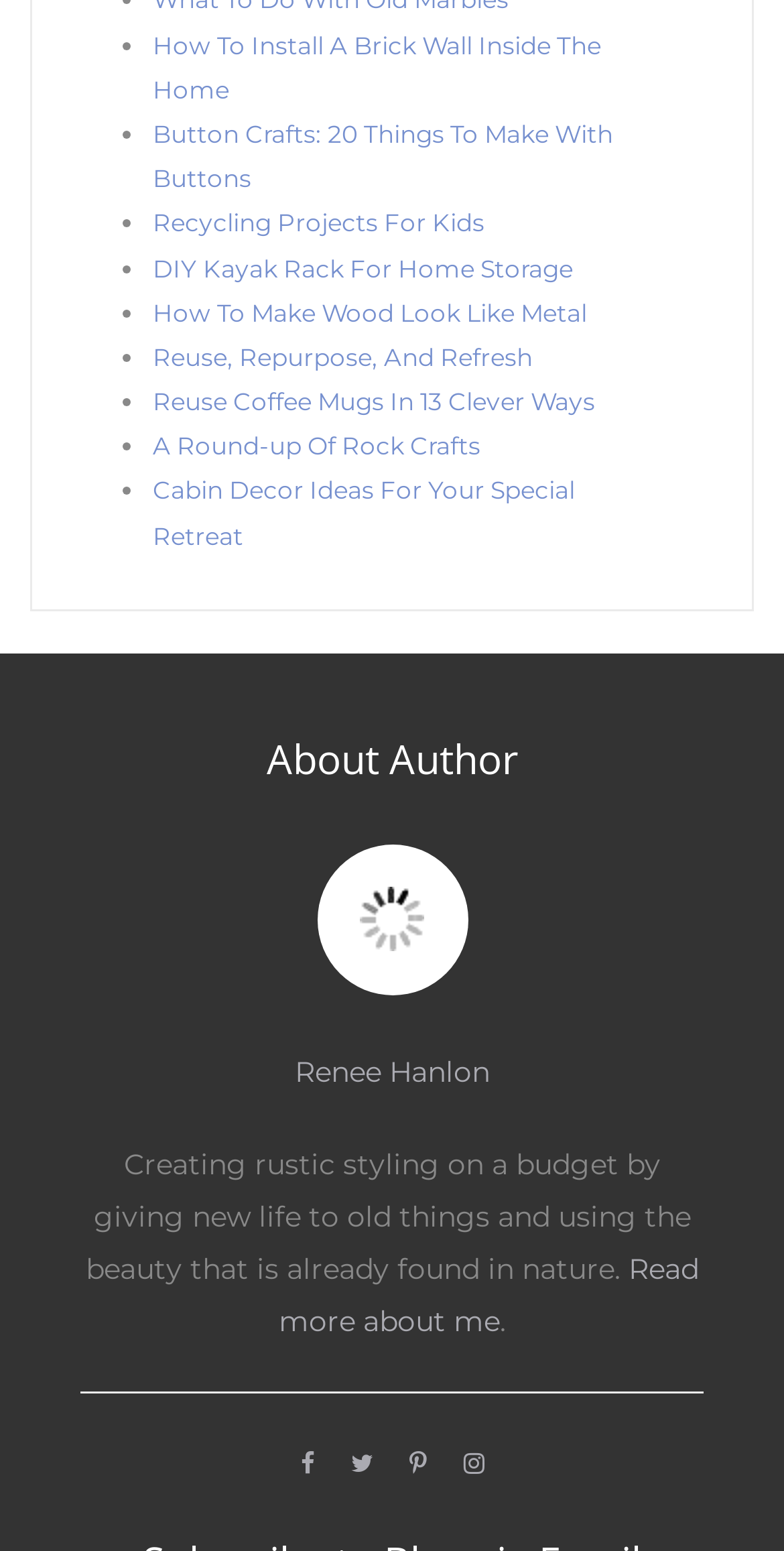What is the author's focus in DIY projects?
Give a one-word or short-phrase answer derived from the screenshot.

Rustic styling on a budget